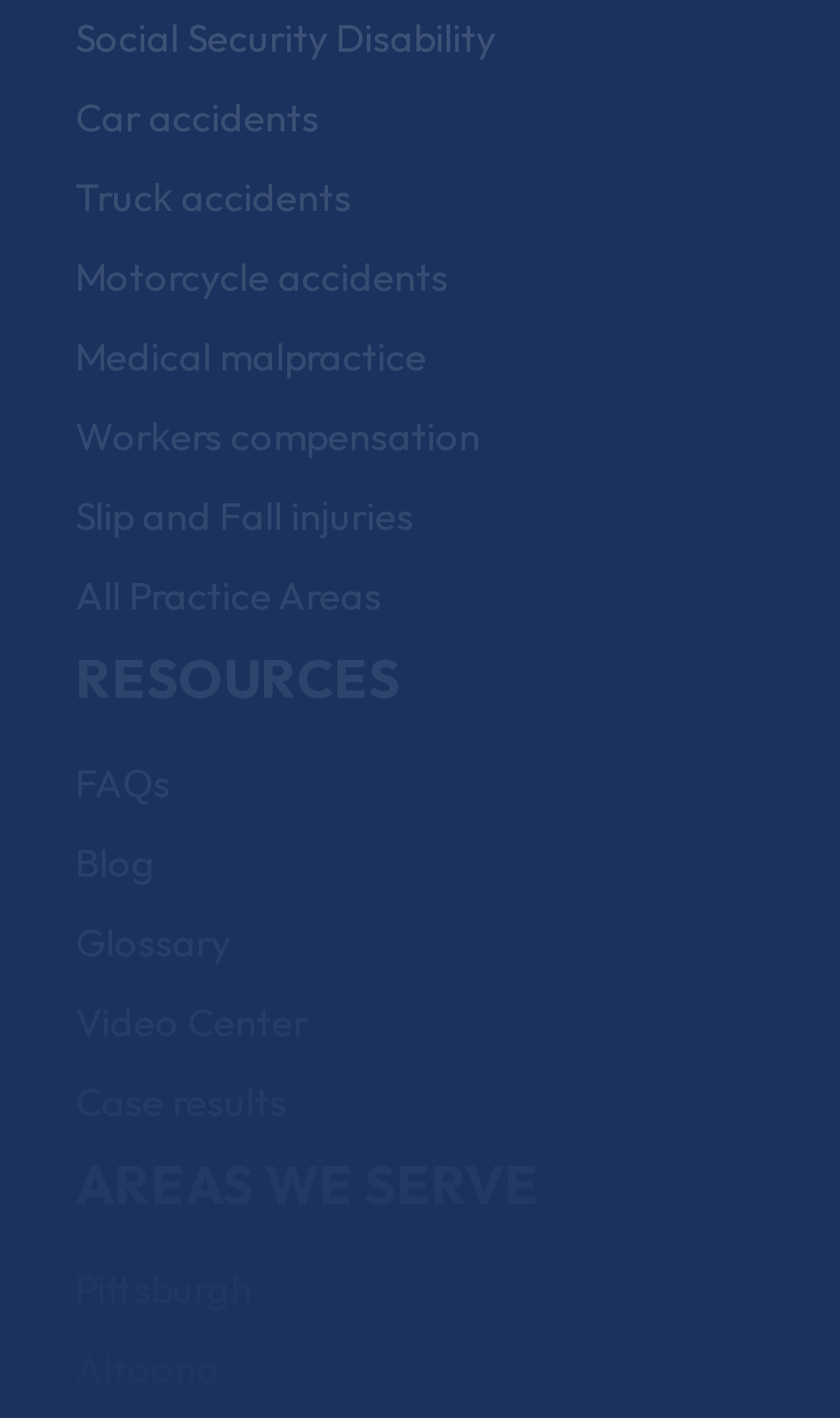Respond to the following question with a brief word or phrase:
What is the last resource listed?

Video Center